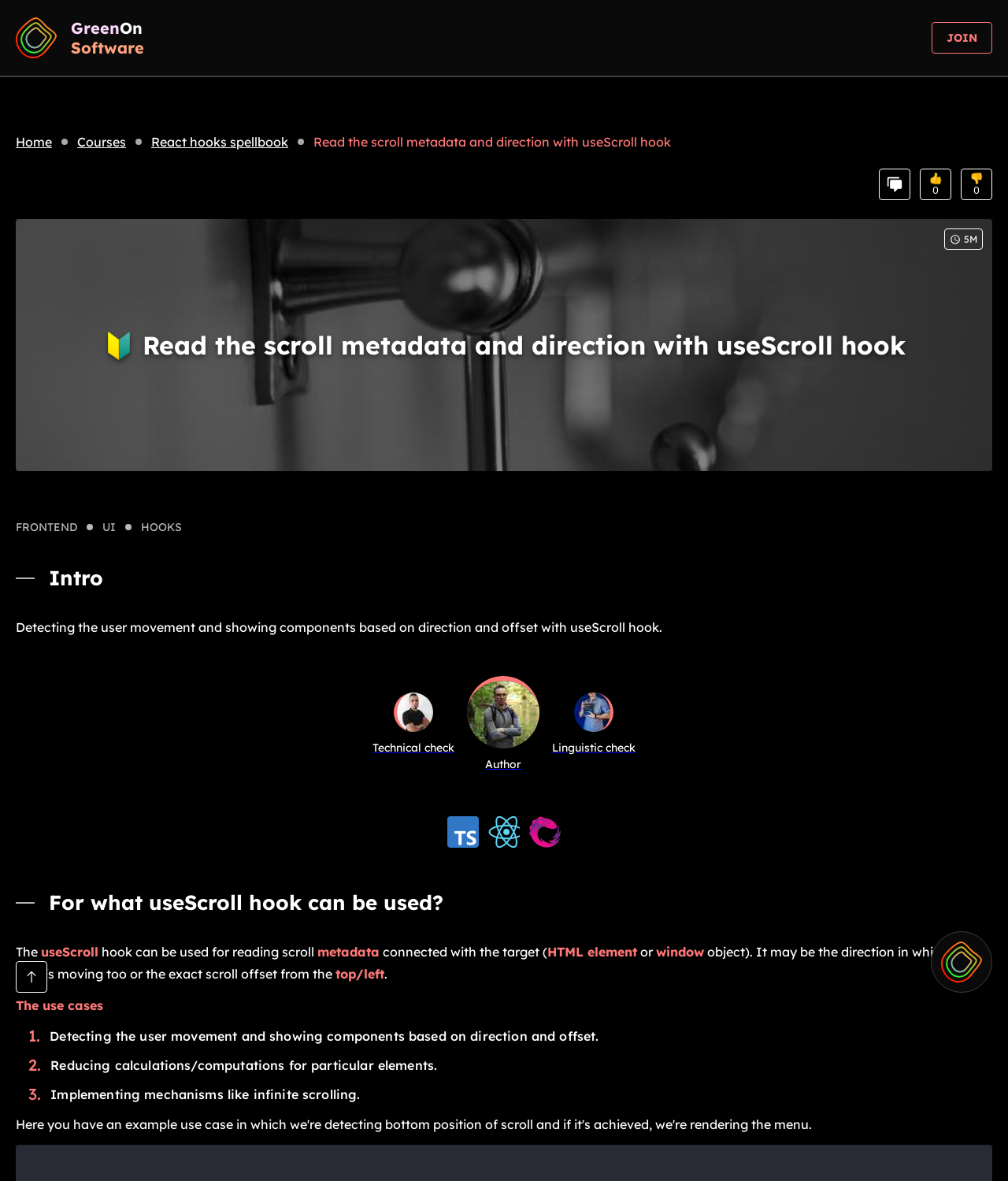Locate the bounding box coordinates of the element that should be clicked to fulfill the instruction: "Share on Twitter".

None